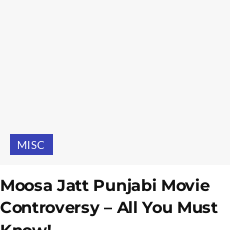List and describe all the prominent features within the image.

The image features a headline related to the Punjabi movie "Moosa Jatt," accompanied by a link inviting readers to explore the controversy surrounding it. The context suggests a focus on significant discussions or debates linked to the film, highlighting key aspects that viewers may find intriguing. Below the headline, there is a "MISC" link, likely offering additional content or related articles for those interested in broader topics connected to the film.